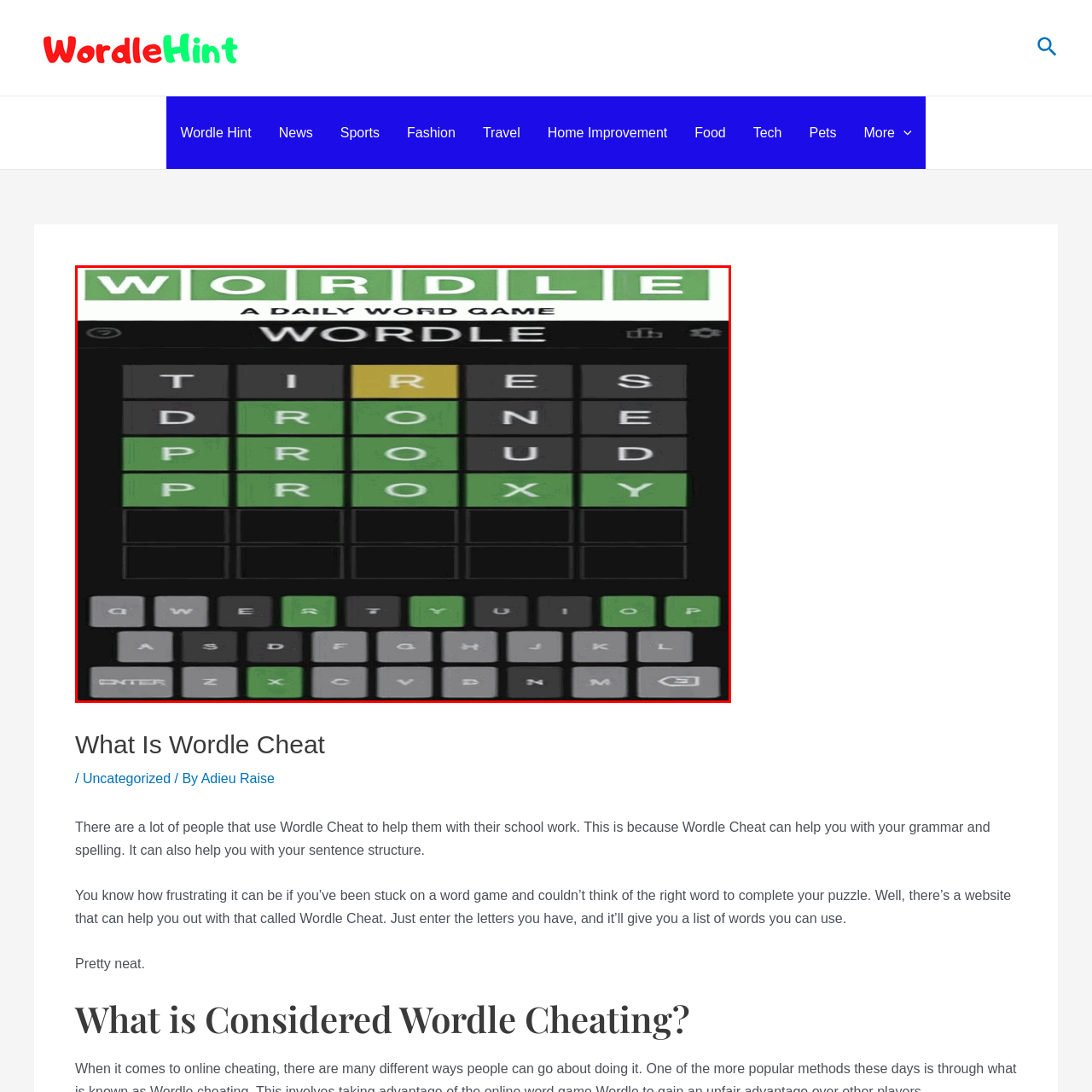Observe the image within the red boundary, How many rows are there in the game board? Respond with a one-word or short phrase answer.

five